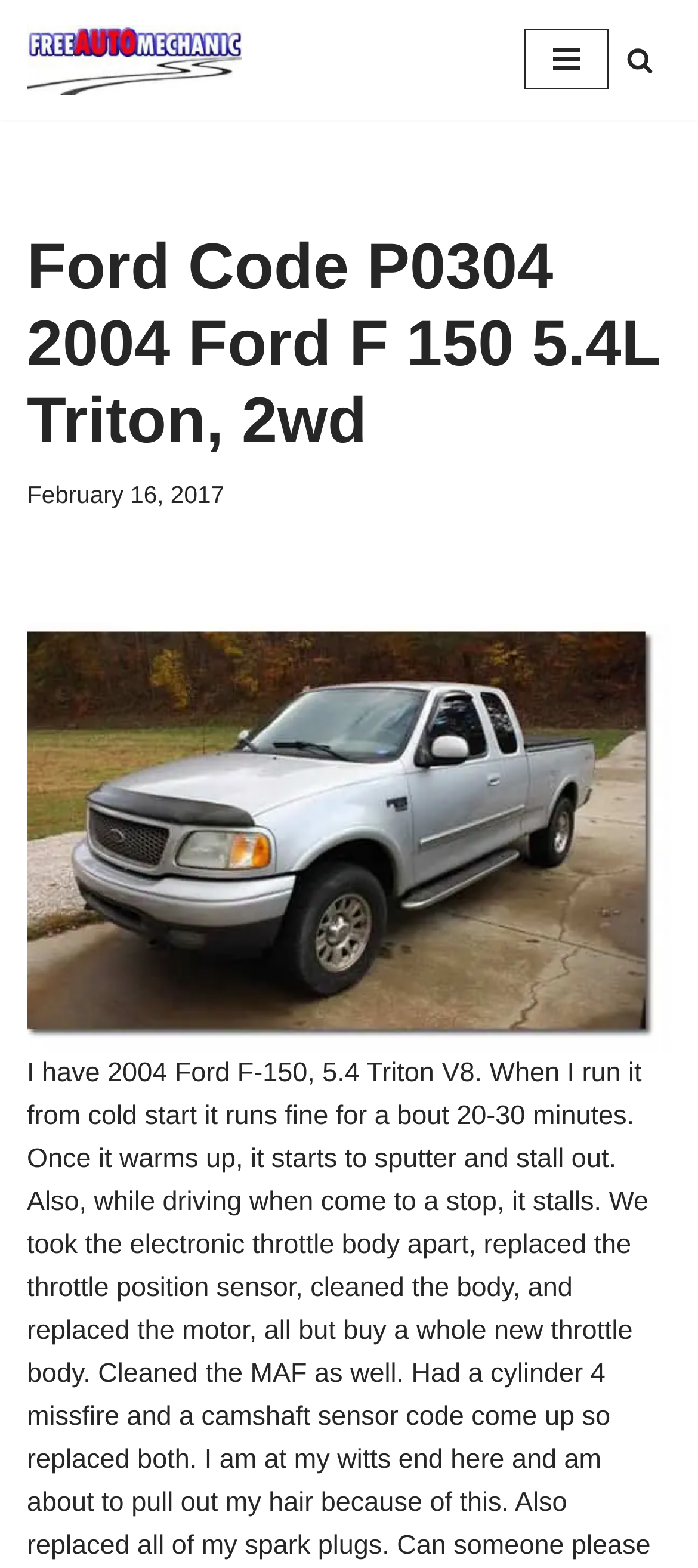When was the webpage content last updated?
Answer the question in as much detail as possible.

The webpage contains a timestamp that indicates when the content was last updated. The timestamp is located below the main heading and shows the date 'February 16, 2017'. This date can be used to determine when the webpage content was last updated.